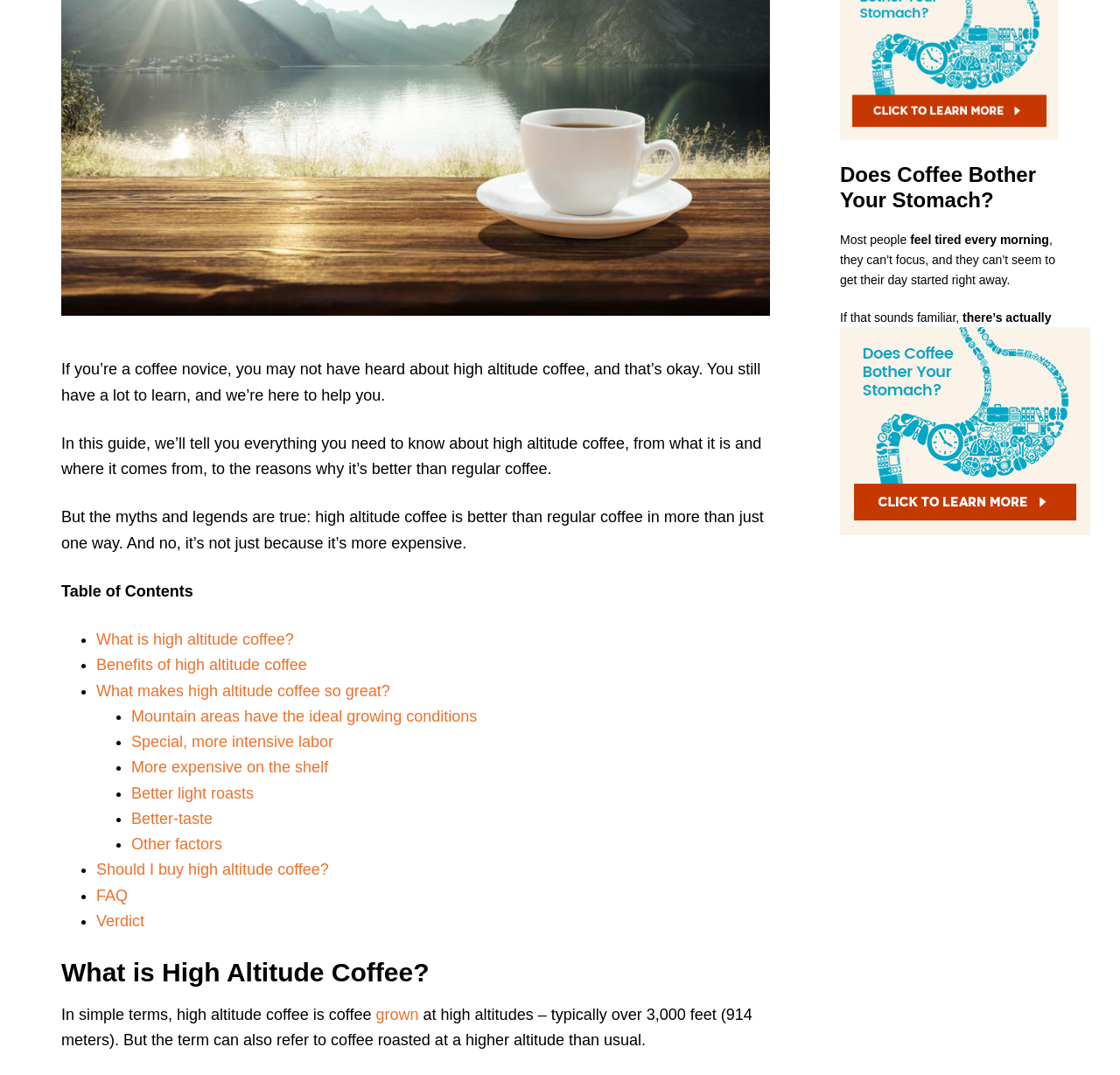Find the UI element described as: "What is high altitude coffee?" and predict its bounding box coordinates. Ensure the coordinates are four float numbers between 0 and 1, [left, top, right, bottom].

[0.086, 0.587, 0.262, 0.603]